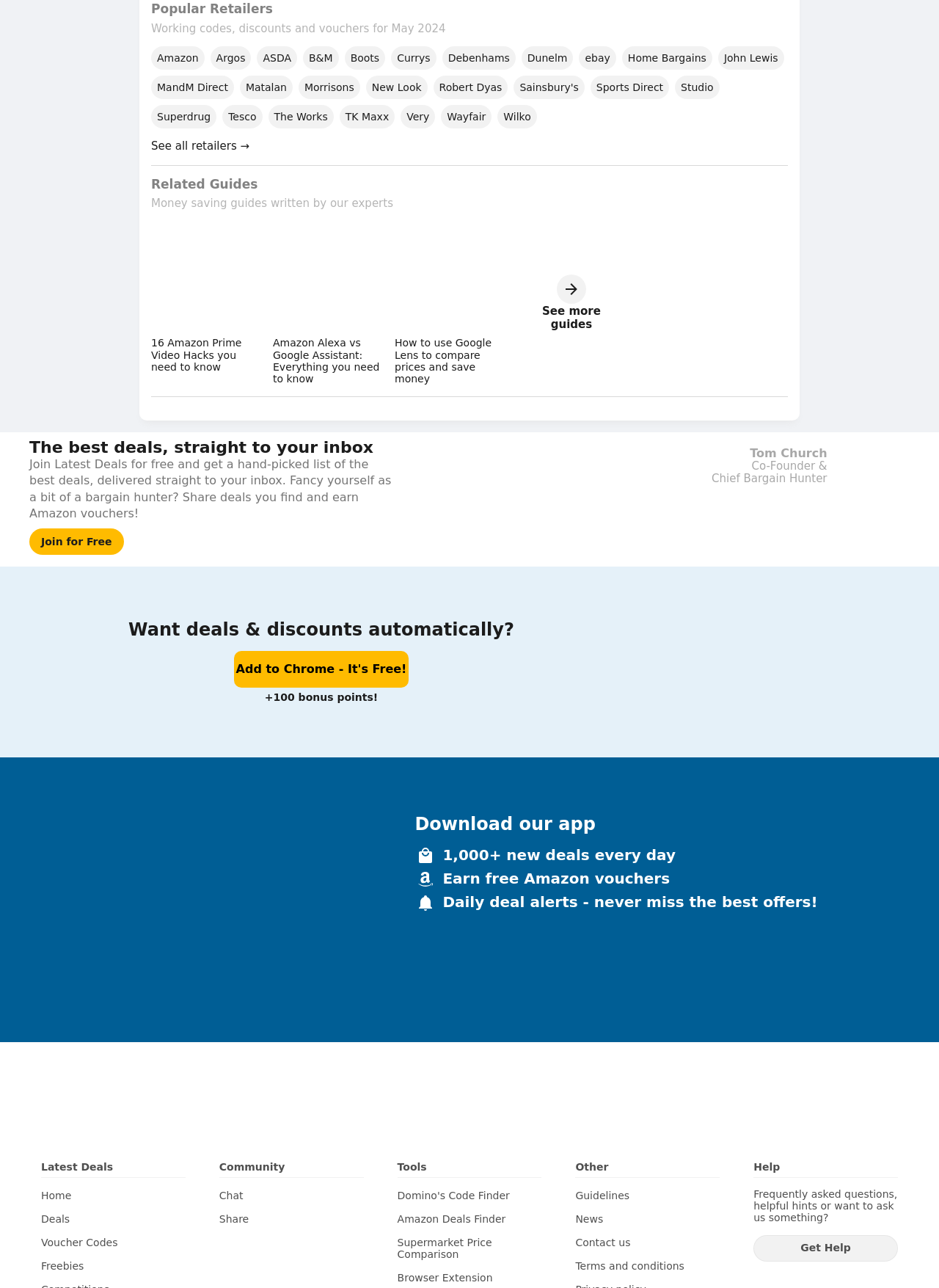How many retailers are listed on this page?
Look at the screenshot and respond with one word or a short phrase.

30